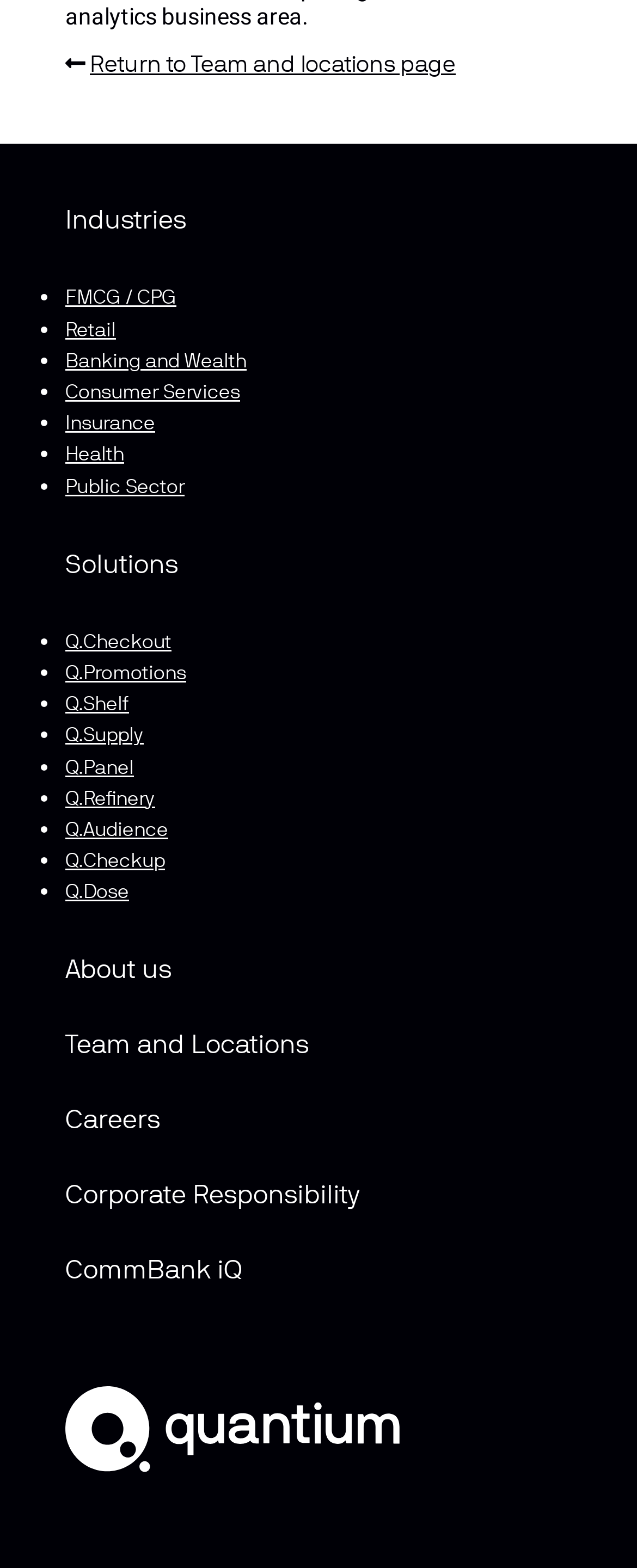Find the bounding box coordinates of the area that needs to be clicked in order to achieve the following instruction: "Visit Privacy Policy". The coordinates should be specified as four float numbers between 0 and 1, i.e., [left, top, right, bottom].

None